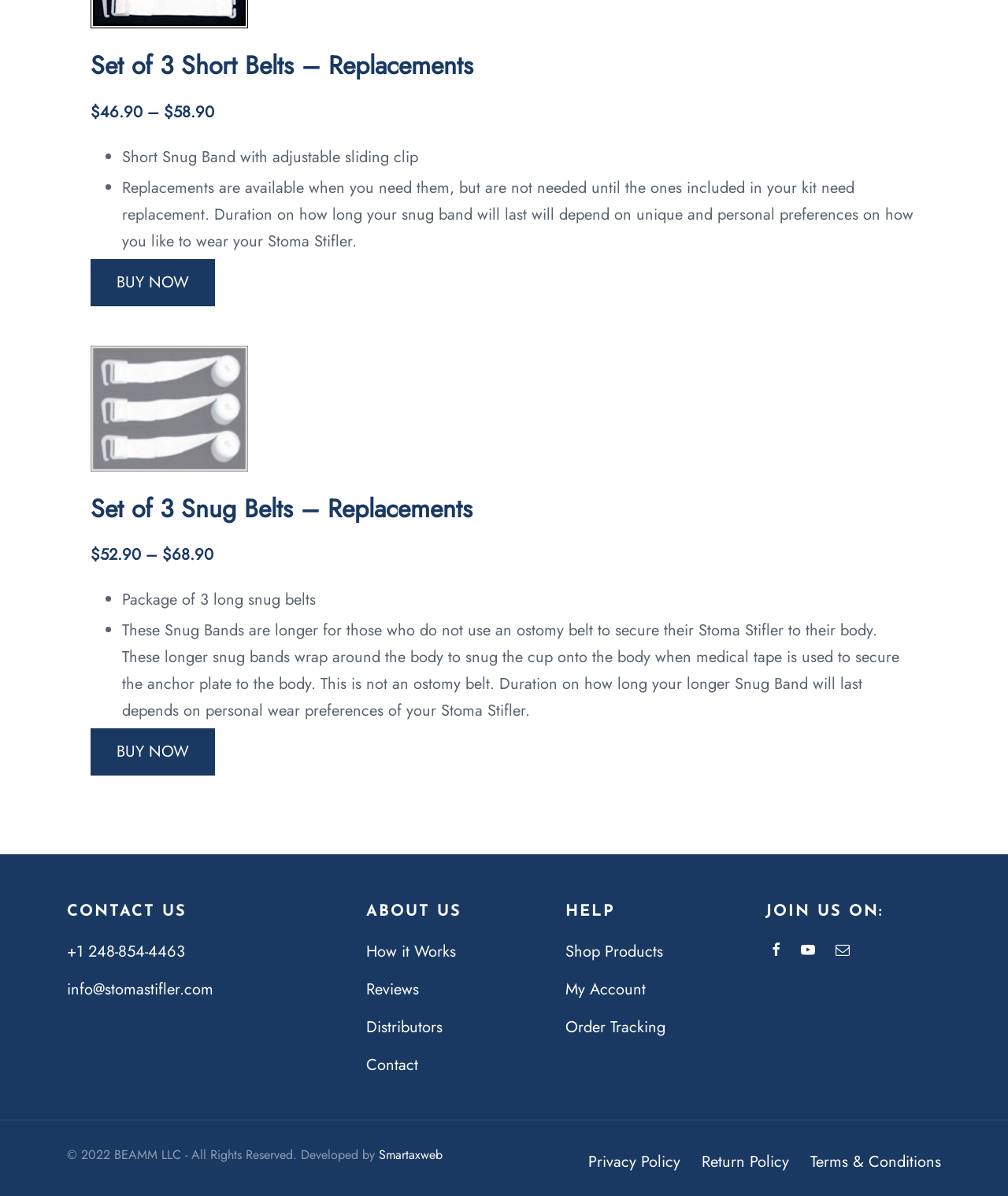Provide a short answer to the following question with just one word or phrase: What is the purpose of the longer Snug Bands?

For those who do not use an ostomy belt